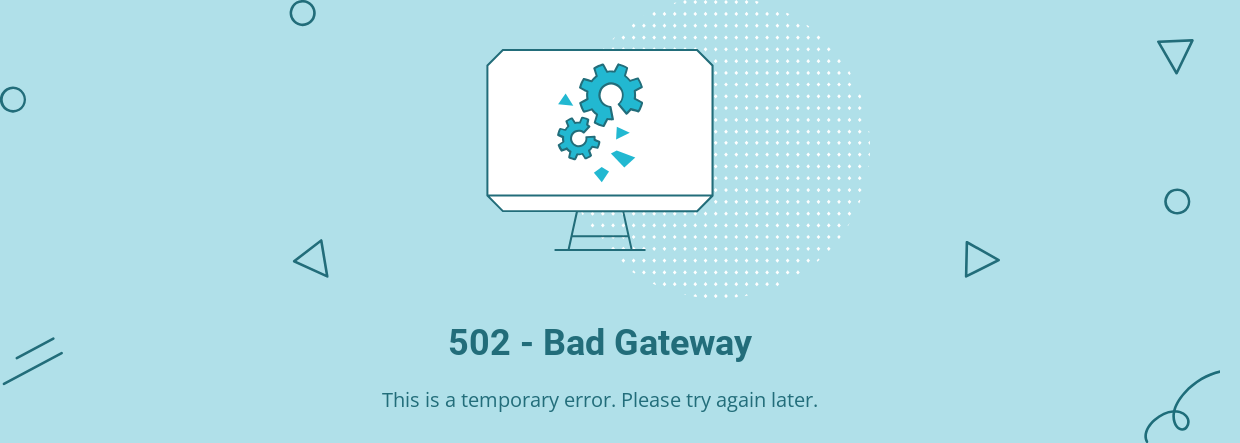Offer an in-depth caption that covers the entire scene depicted in the image.

The image displays a visually striking error page indicating a "502 - Bad Gateway" issue. It features a computer monitor icon, prominently adorned with gears, symbolizing technical difficulties or ongoing maintenance. Below the illustration, the text clearly states "502 - Bad Gateway," rendered in bold, dark blue font, emphasizing the nature of the error. Following this, a supportive message reads, "This is a temporary error. Please try again later," providing reassurance and guidance to users encountering this issue. The backdrop features a calming light blue tone, accented by playful geometric shapes that evoke a sense of modern design, reflecting a professional yet approachable digital environment.